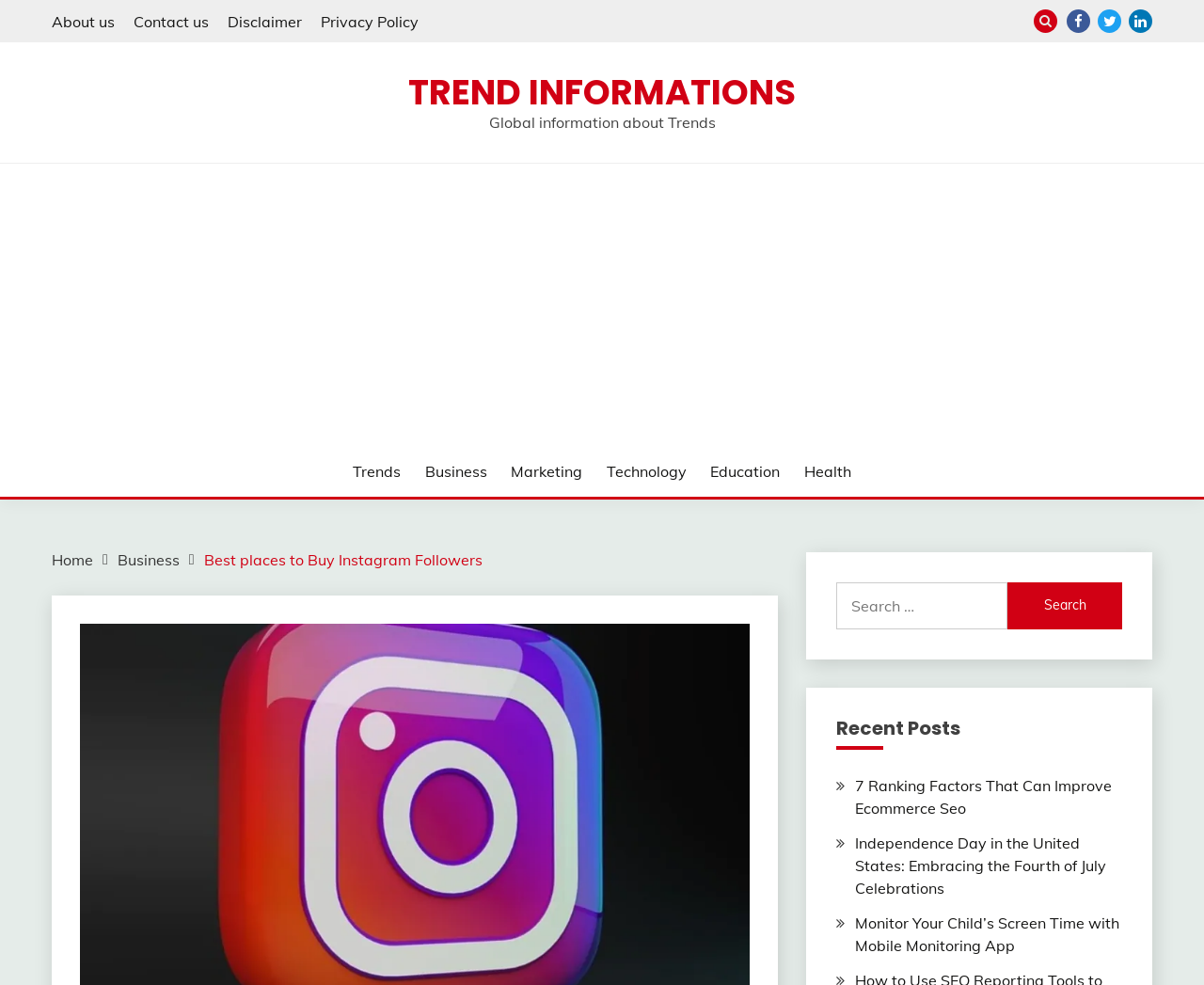Identify the bounding box coordinates of the section to be clicked to complete the task described by the following instruction: "Search for something". The coordinates should be four float numbers between 0 and 1, formatted as [left, top, right, bottom].

[0.694, 0.591, 0.932, 0.639]